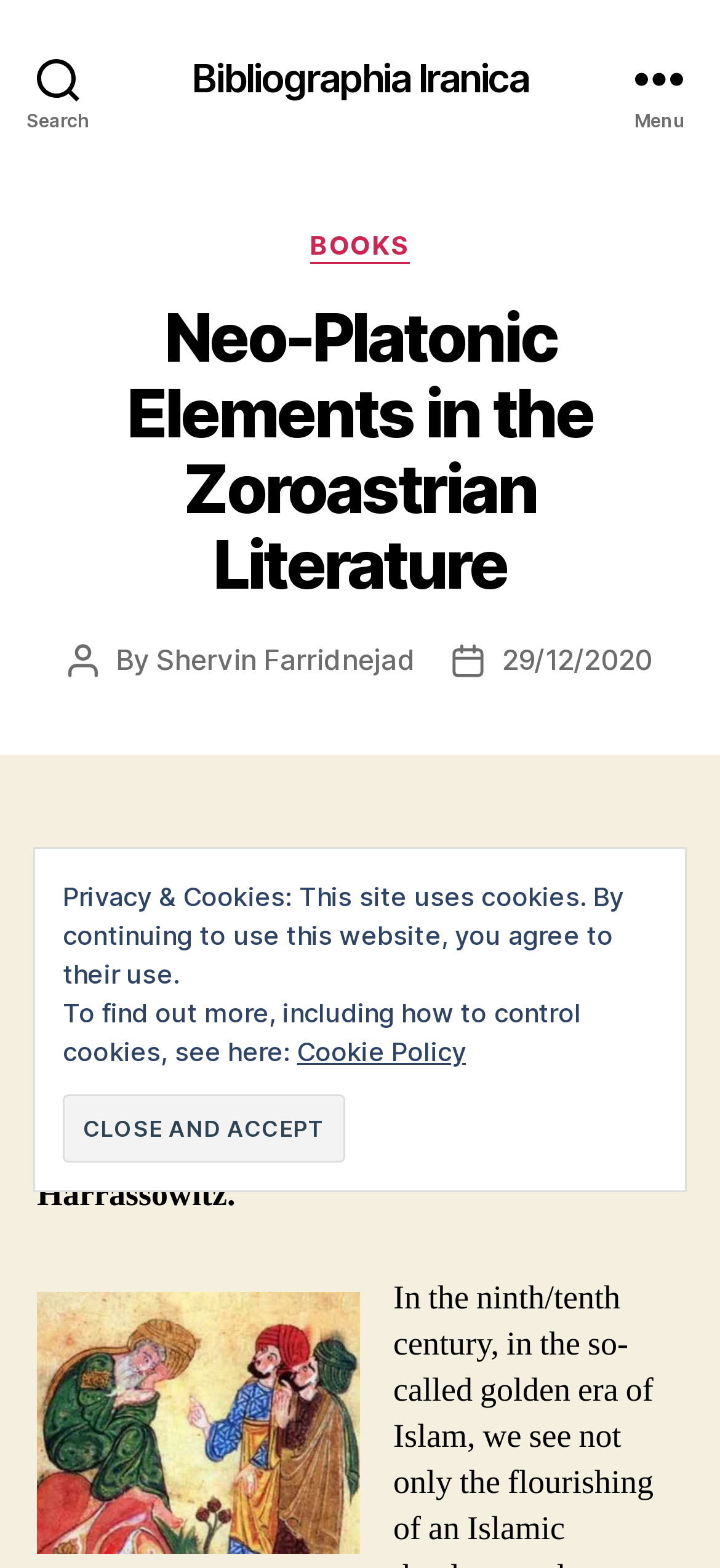Please predict the bounding box coordinates (top-left x, top-left y, bottom-right x, bottom-right y) for the UI element in the screenshot that fits the description: value="Close and accept"

[0.087, 0.698, 0.481, 0.741]